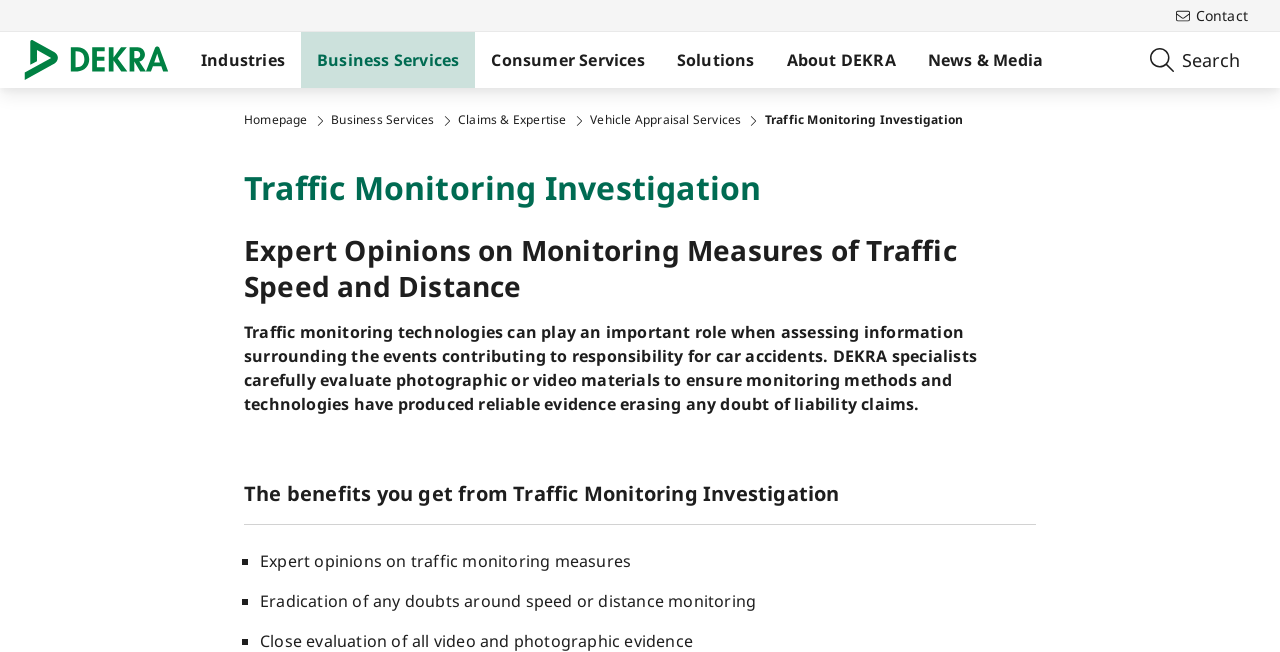Extract the text of the main heading from the webpage.

Traffic Monitoring Investigation